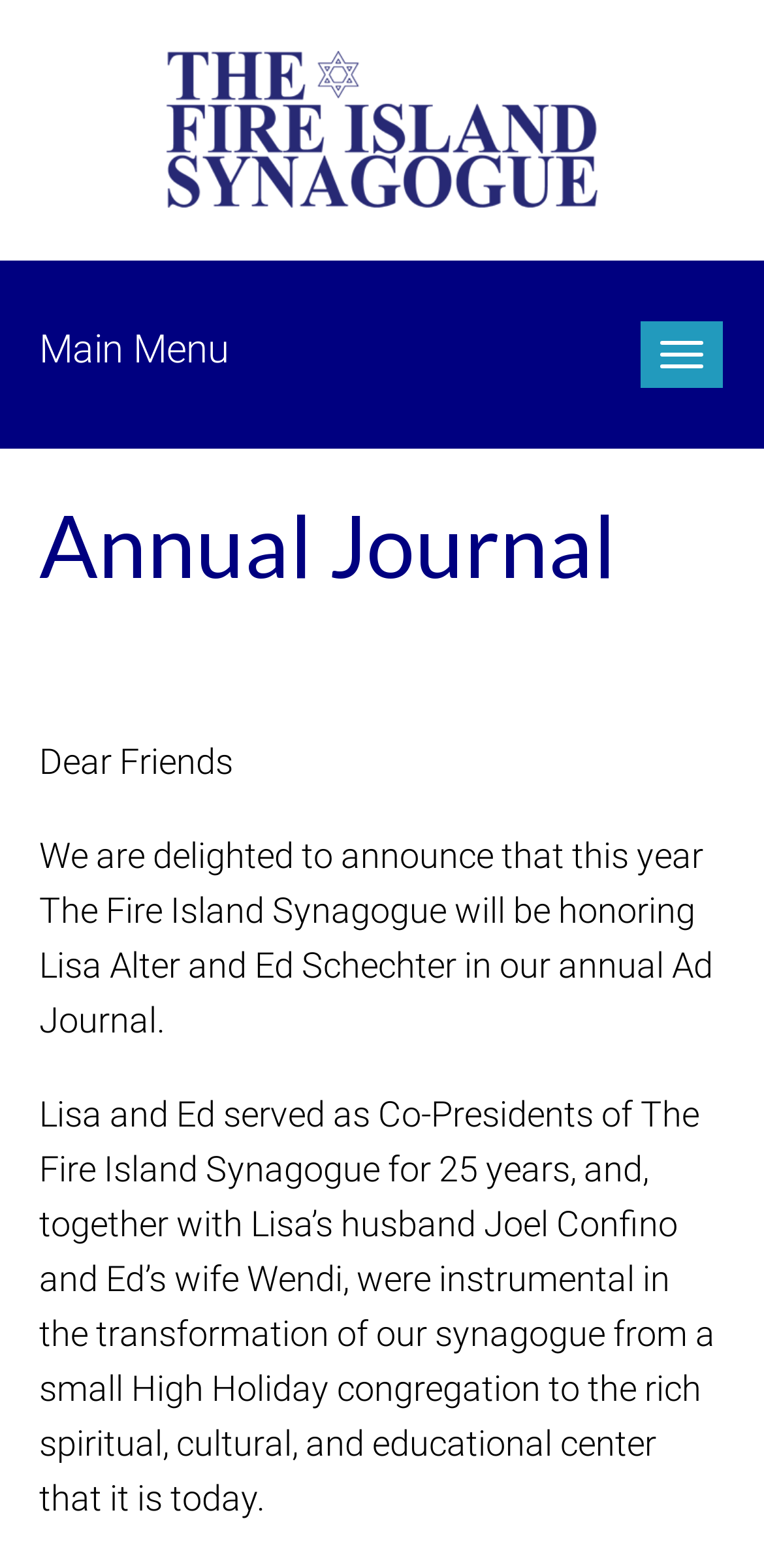Answer the following query with a single word or phrase:
What is the transformation that the synagogue underwent?

From small High Holiday congregation to spiritual, cultural, and educational center